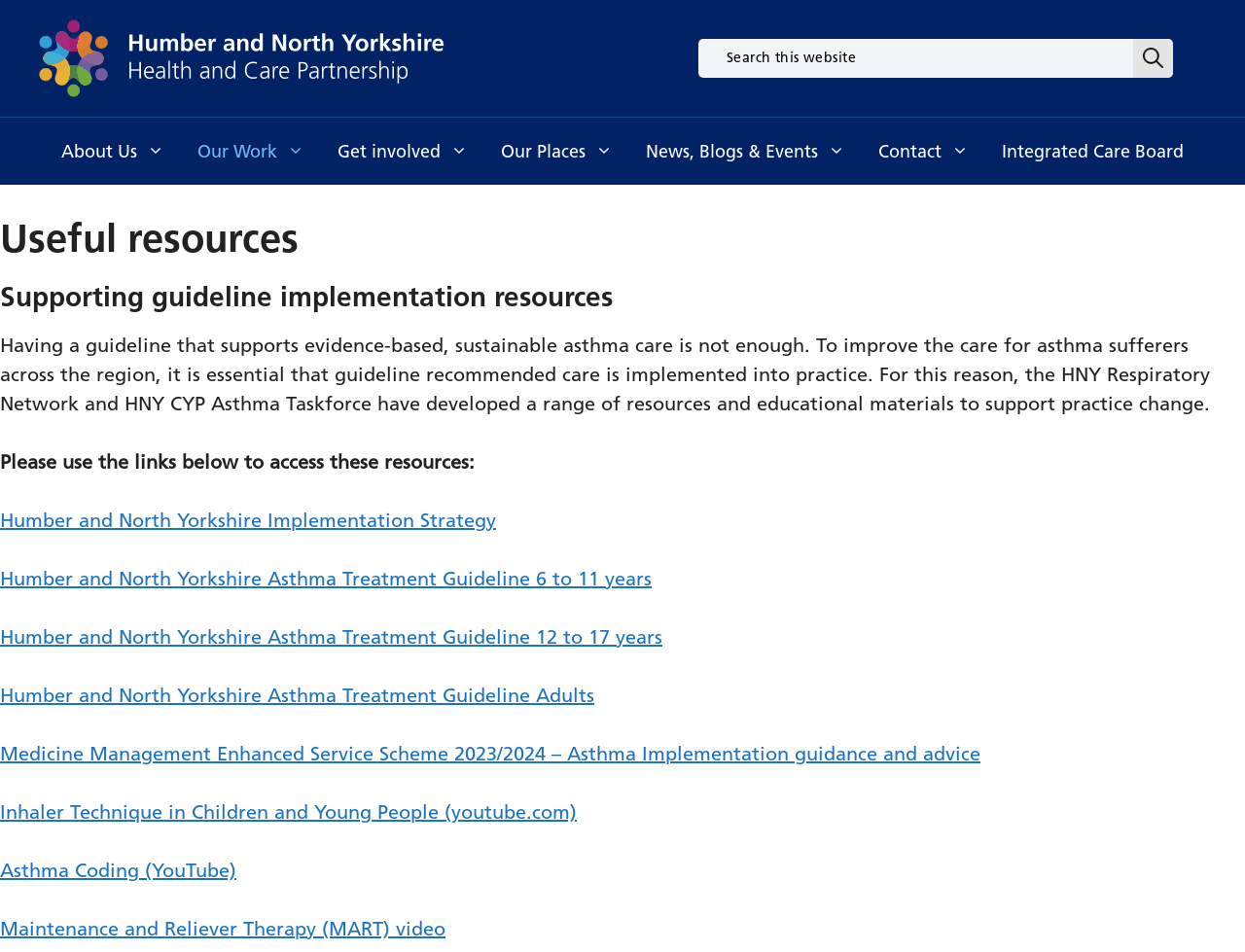Identify the bounding box of the UI element that matches this description: "Integrated Care Board".

[0.784, 0.124, 0.972, 0.194]